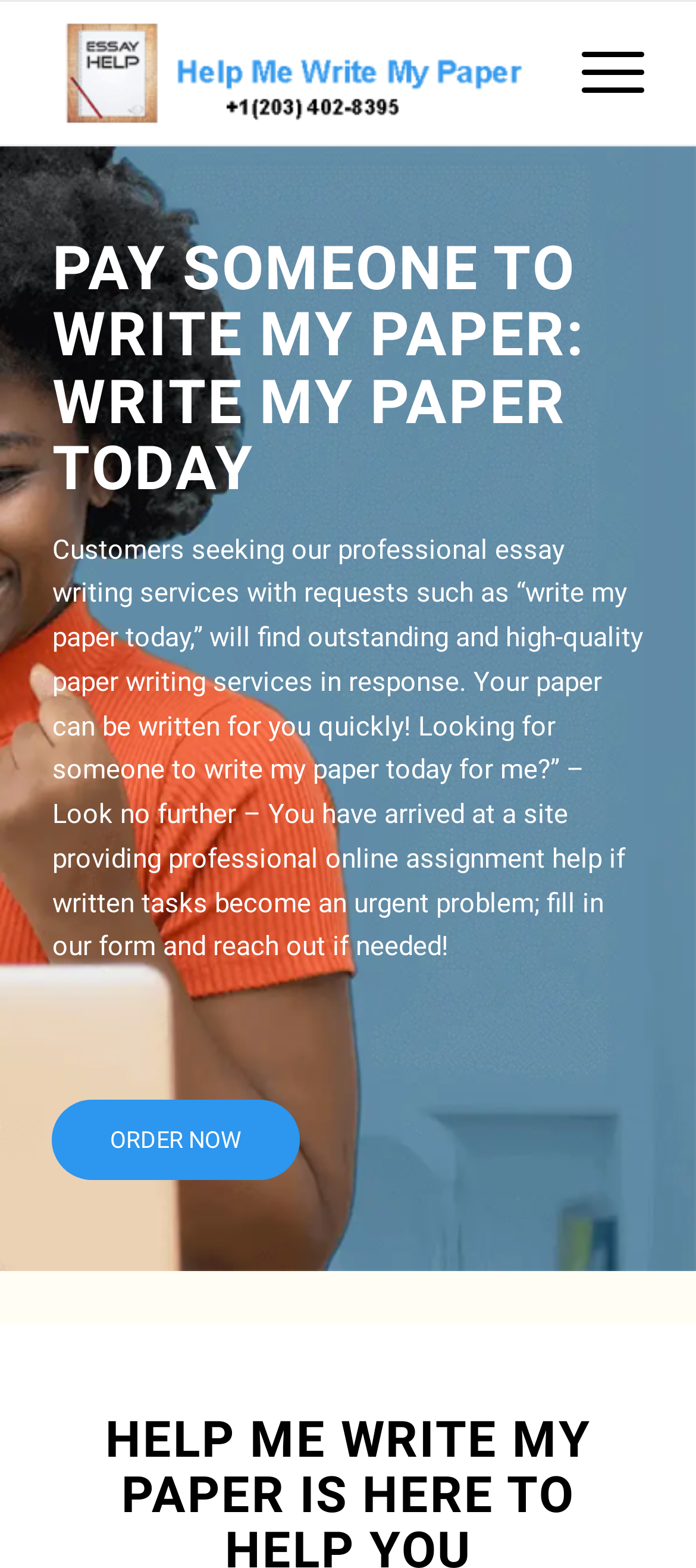Is there a menu on this webpage?
Using the image, provide a concise answer in one word or a short phrase.

Yes